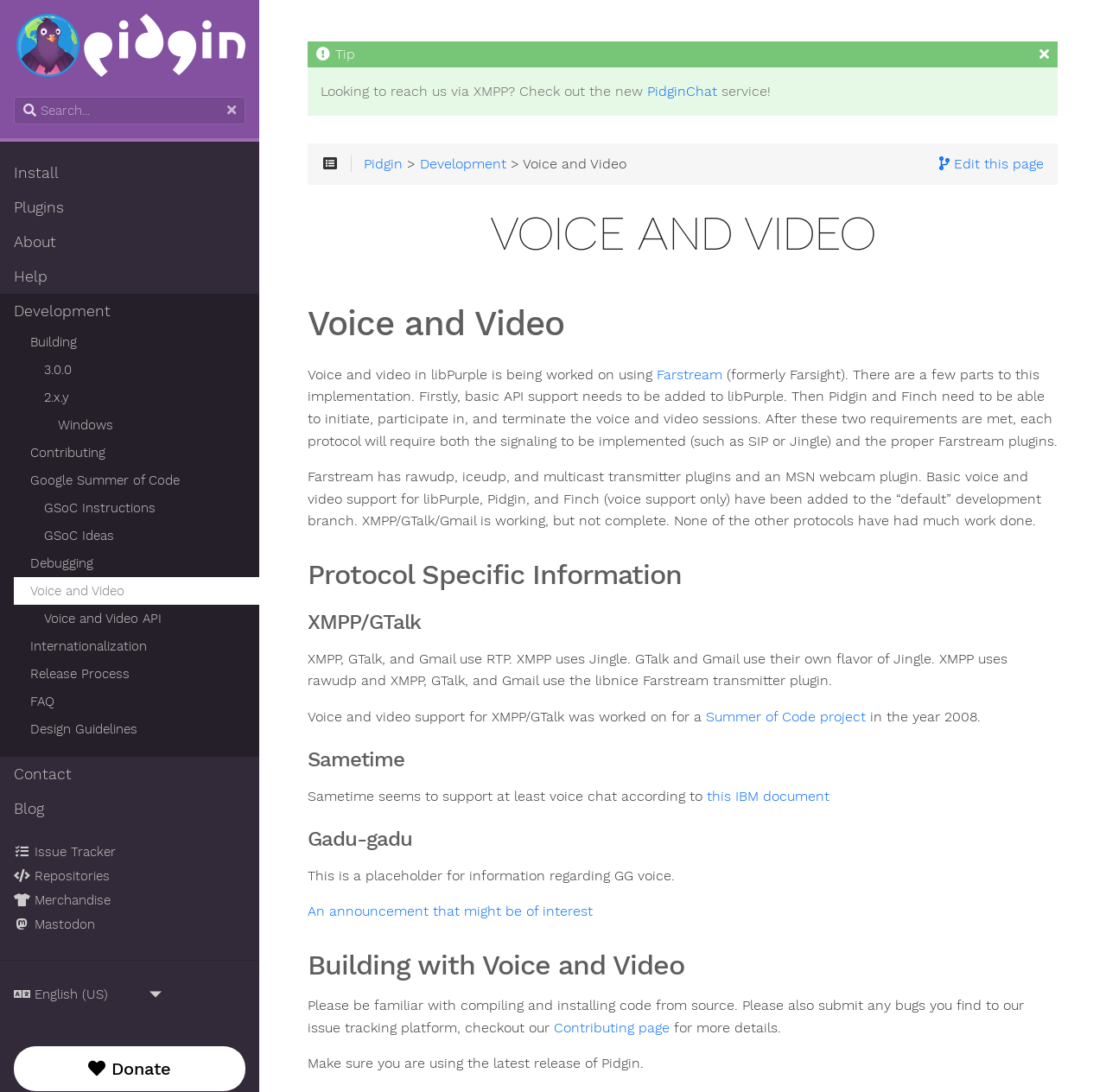What is the logo on the top left corner of the webpage?
From the image, respond using a single word or phrase.

Pidgin logo